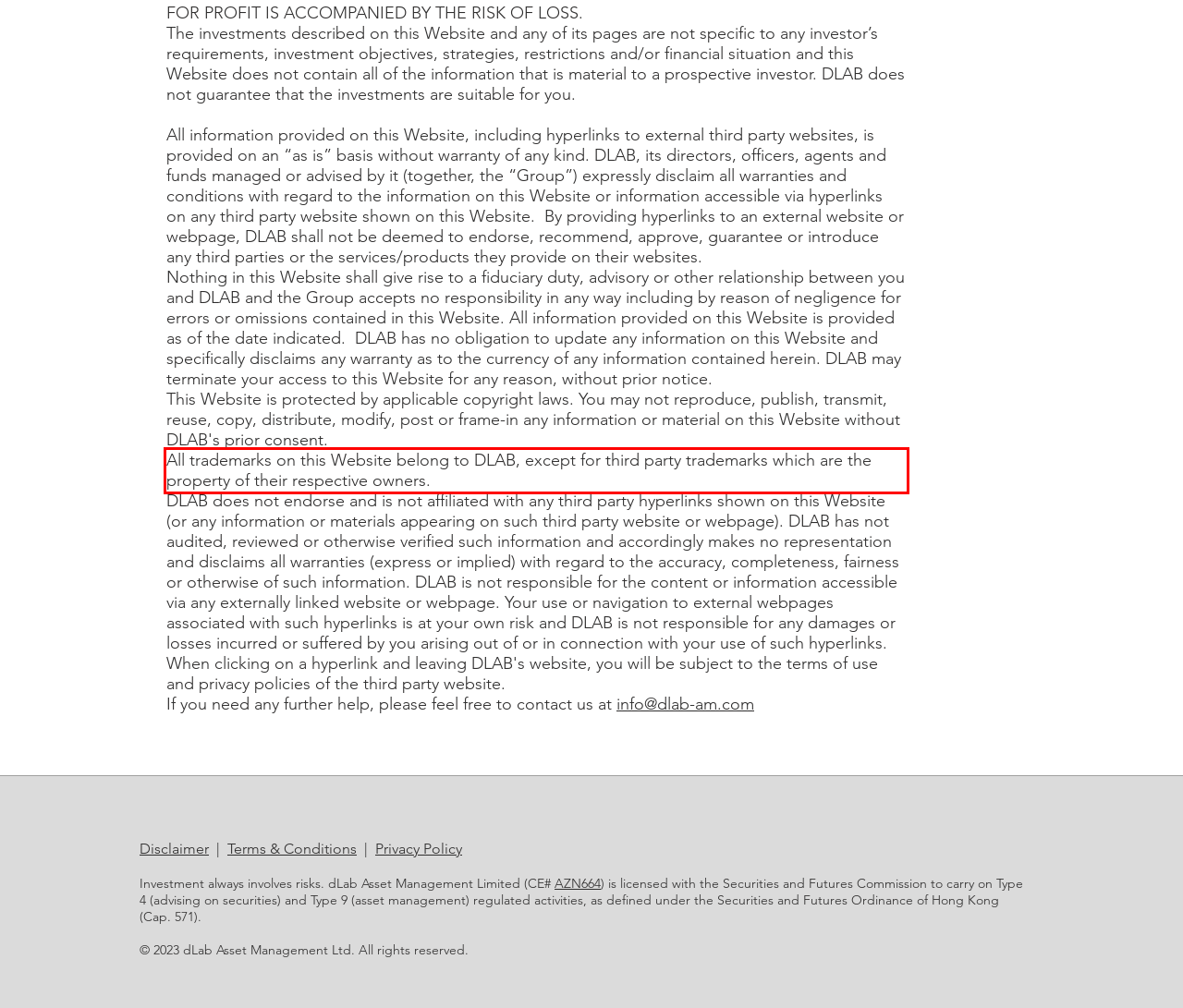You have a screenshot of a webpage with a red bounding box. Identify and extract the text content located inside the red bounding box.

All trademarks on this Website belong to DLAB, except for third party trademarks which are the property of their respective owners.